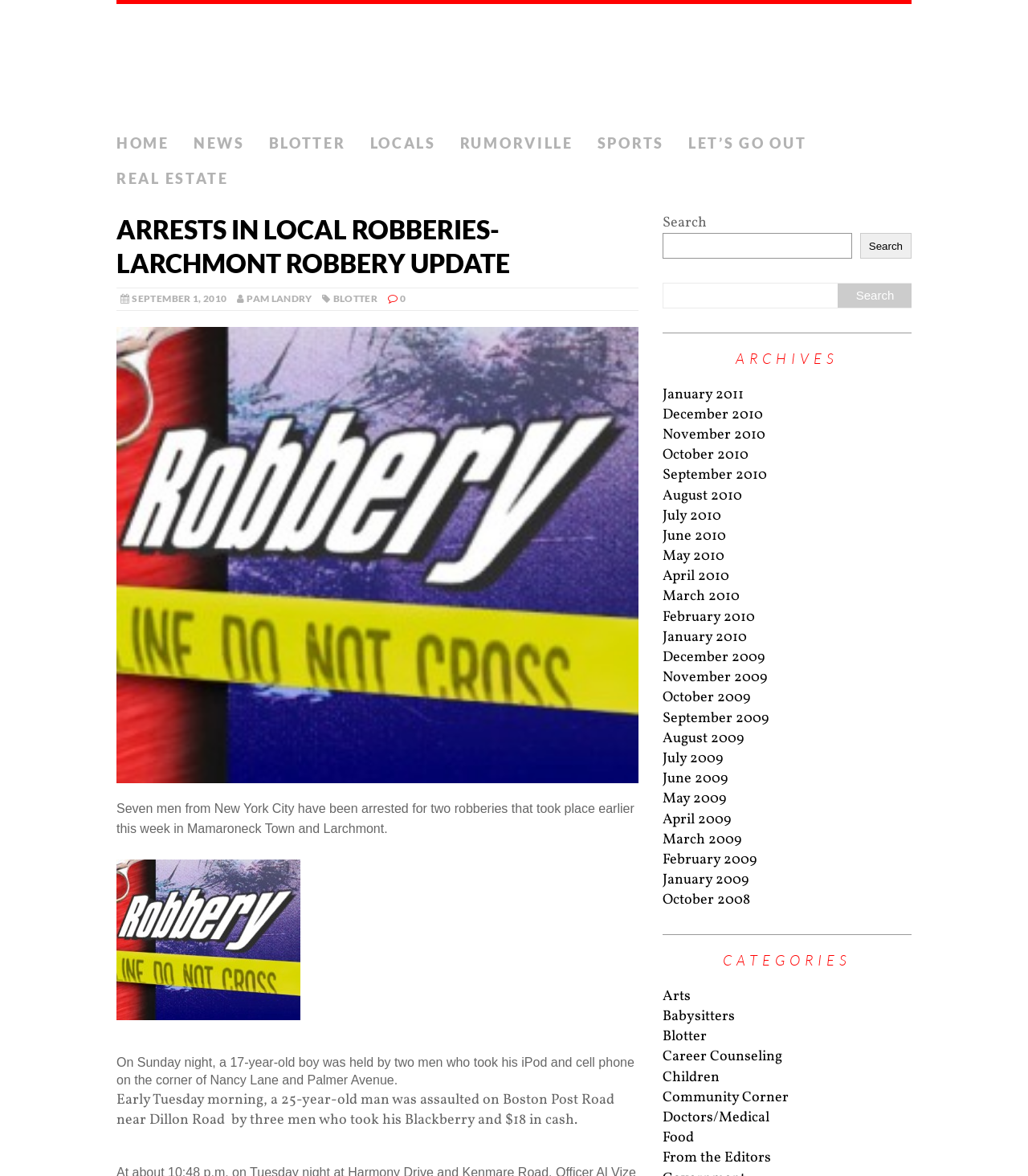What is the location of the first robbery?
Please ensure your answer to the question is detailed and covers all necessary aspects.

I obtained this answer by reading the article content, specifically the sentence 'On Sunday night, a 17-year-old boy was held by two men who took his iPod and cell phone on the corner of Nancy Lane and Palmer Avenue.' which mentions the location of the first robbery.